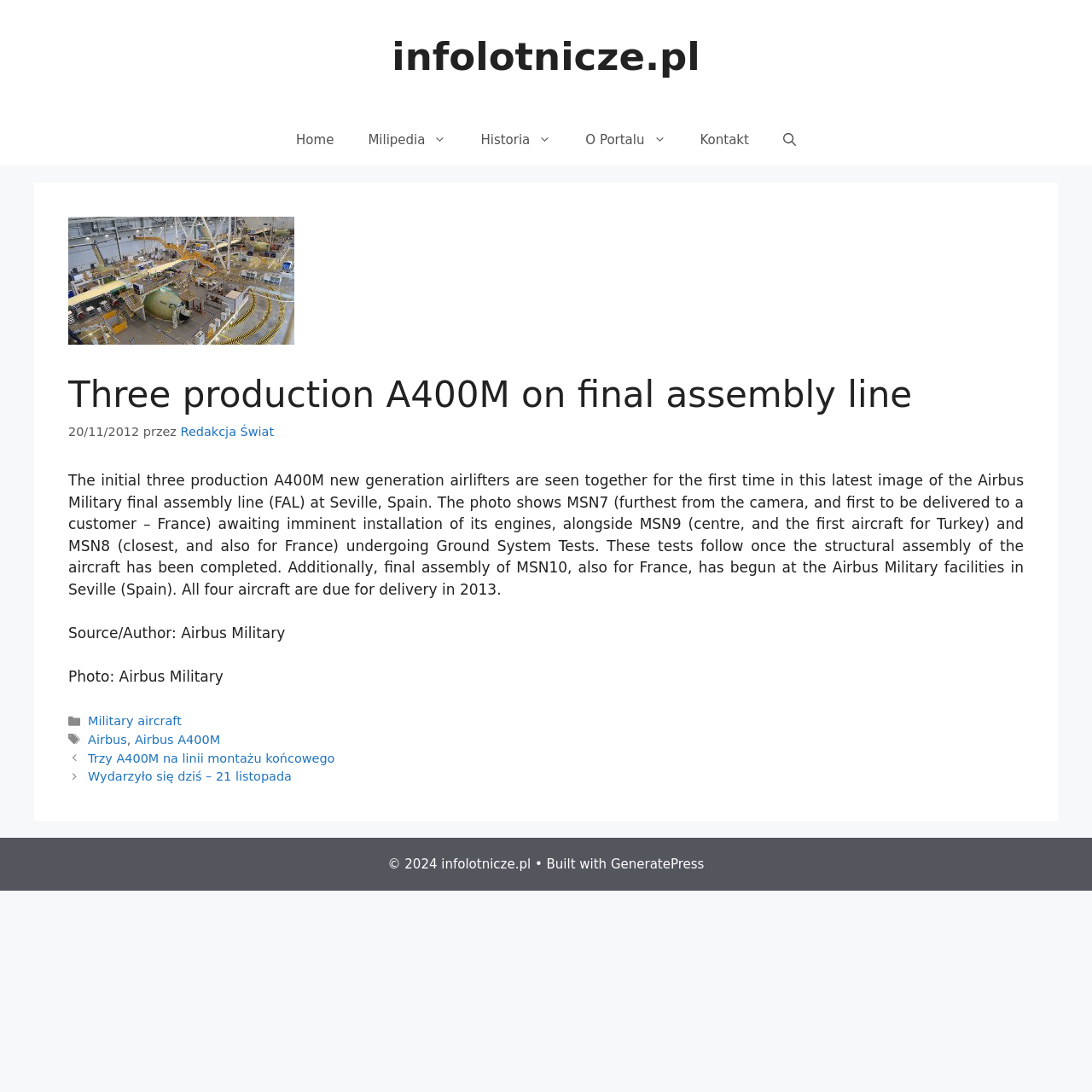Generate a thorough explanation of the webpage's elements.

The webpage appears to be an article page from a website focused on military aviation news. At the top, there is a banner with the website's name "Witryna" and a link to the website's homepage "infolotnicze.pl". Below the banner, there is a navigation menu with links to various sections of the website, including "Home", "Milipedia", "Historia", "O Portalu", "Kontakt", and a search bar.

The main content of the page is an article about three production A400M aircraft on the final assembly line. The article's title "Three production A400M on final assembly line" is displayed prominently at the top of the main content area, along with the date "20/11/2012" and the author "Redakcja Świat". The article's text describes the aircraft and their production status, with two paragraphs of text.

Below the article's text, there are credits and metadata, including the source and author of the article, "Airbus Military", and a photo credit. There is also a footer section with links to categories and tags related to the article, including "Military aircraft", "Airbus", and "Airbus A400M". Additionally, there are links to other posts on the website, including "Trzy A400M na linii montażu końcowego" and "Wydarzyło się dziś – 21 listopada".

At the very bottom of the page, there is a copyright notice and a mention of the website's builder, "GeneratePress".